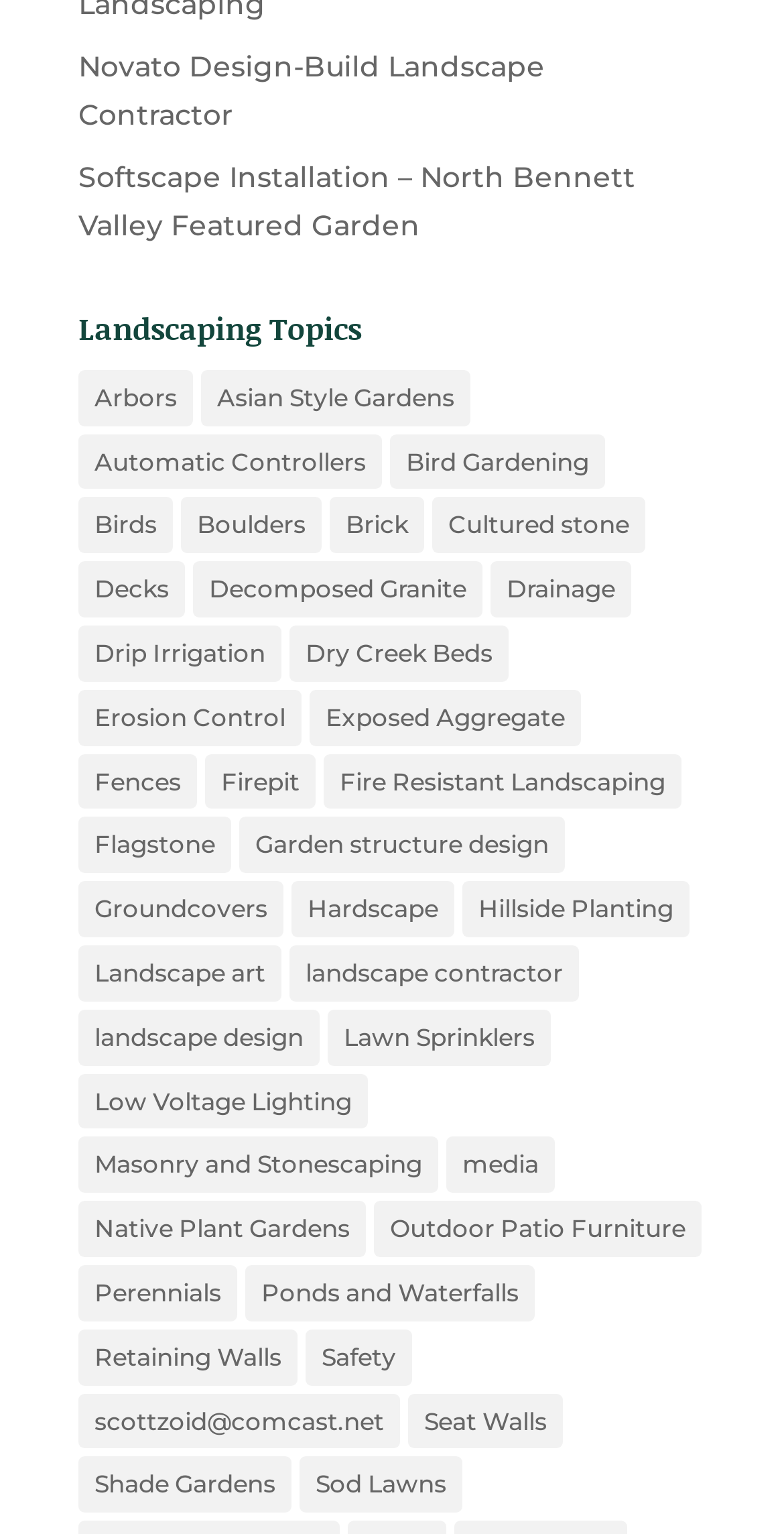Locate the bounding box coordinates of the element that should be clicked to fulfill the instruction: "View Privacy Policy".

None